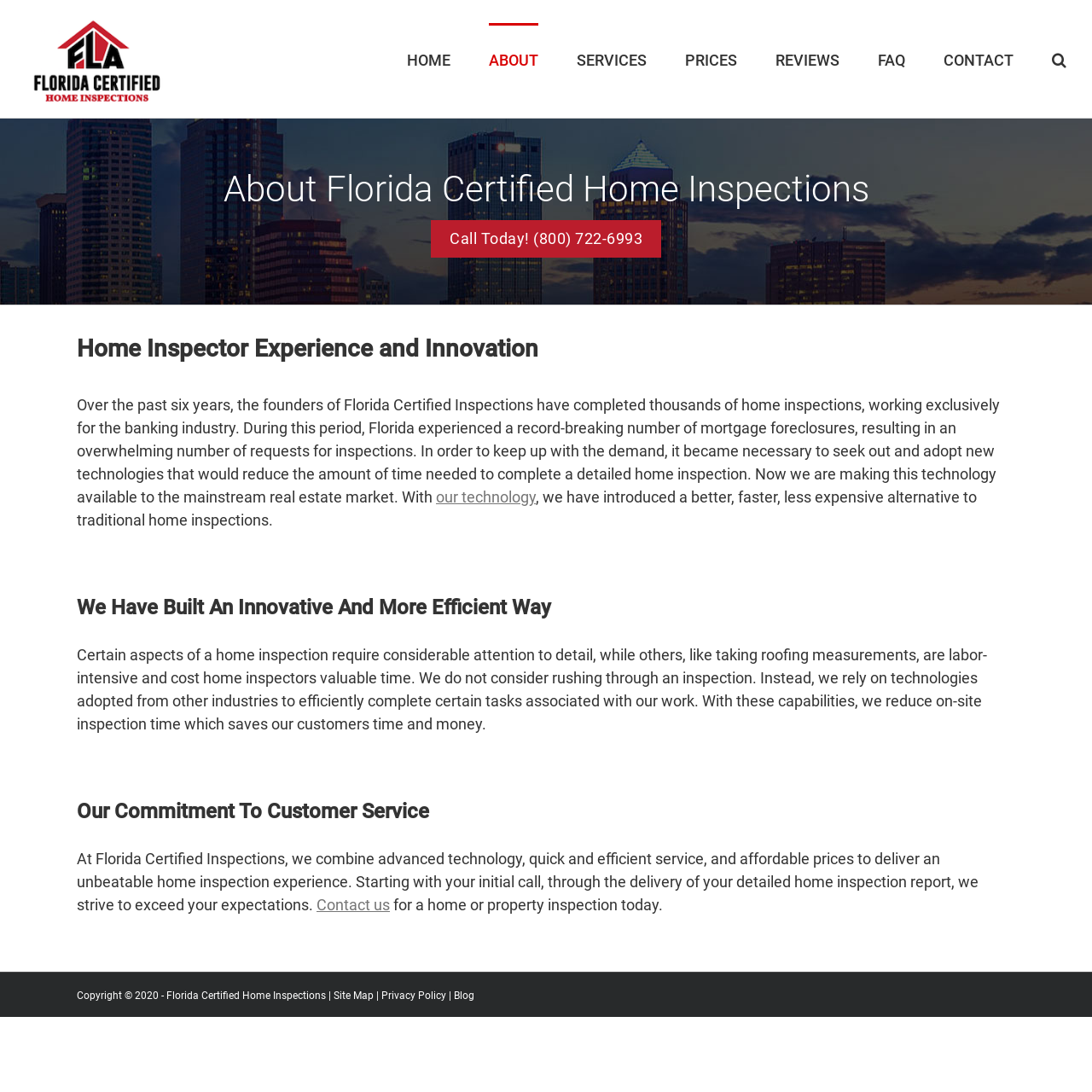Summarize the webpage with intricate details.

The webpage is about Florida Certified Inspections, a company that provides home inspection services. At the top left corner, there is a logo of the company. Next to the logo, there is a main menu with seven items: HOME, ABOUT, SERVICES, PRICES, REVIEWS, FAQ, and CONTACT. 

Below the menu, there are three headings. The first heading is "About Florida Certified Home Inspections". The second heading is "Call Today! (800) 722-6993", which is also a clickable link. 

The main content of the webpage is divided into four sections. The first section is about the company's experience and innovation in home inspections. It describes how the founders of the company have completed thousands of home inspections and have developed a technological system to serve customers better. There is a link to "our technology" in this section.

The second section is about the company's innovative and efficient way of conducting home inspections. It explains how the company uses technologies from other industries to efficiently complete certain tasks associated with home inspections, which saves customers time and money.

The third section is about the company's commitment to customer service. It describes how the company combines advanced technology, quick and efficient service, and affordable prices to deliver an unbeatable home inspection experience. There is a link to "Contact us" in this section.

The fourth section is at the bottom of the webpage and contains copyright information, a site map, privacy policy, and a blog link.